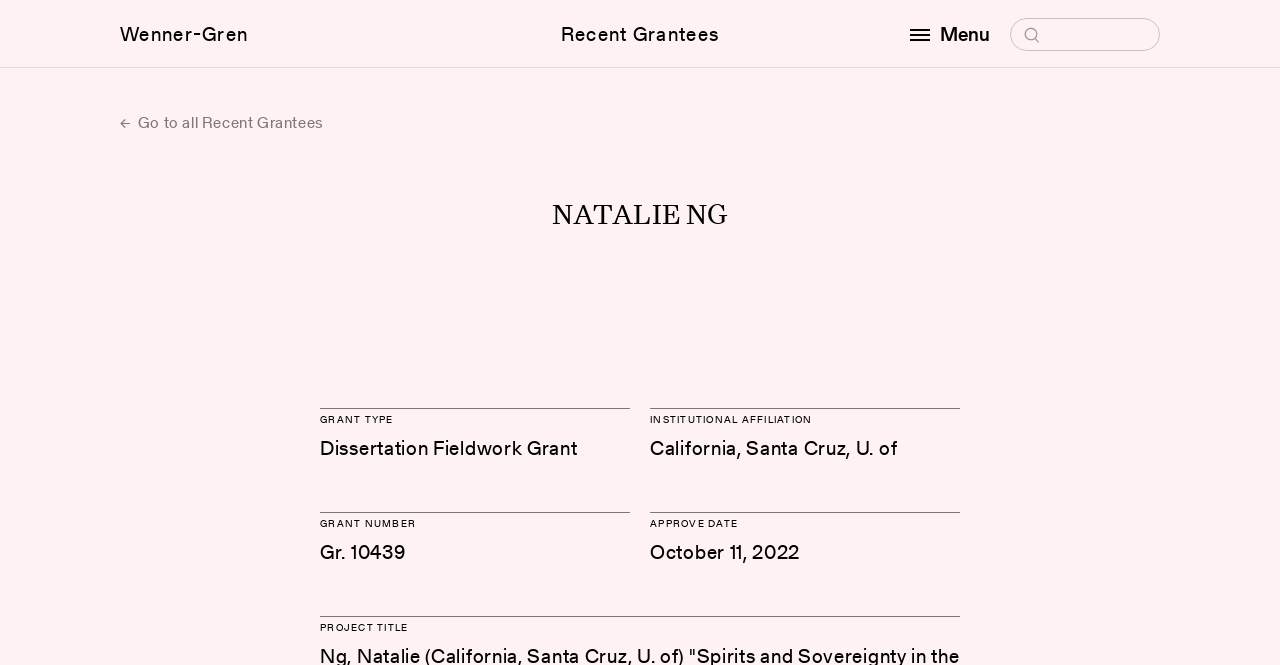Please respond to the question using a single word or phrase:
What is the institutional affiliation of Natalie Ng?

California, Santa Cruz, U. of